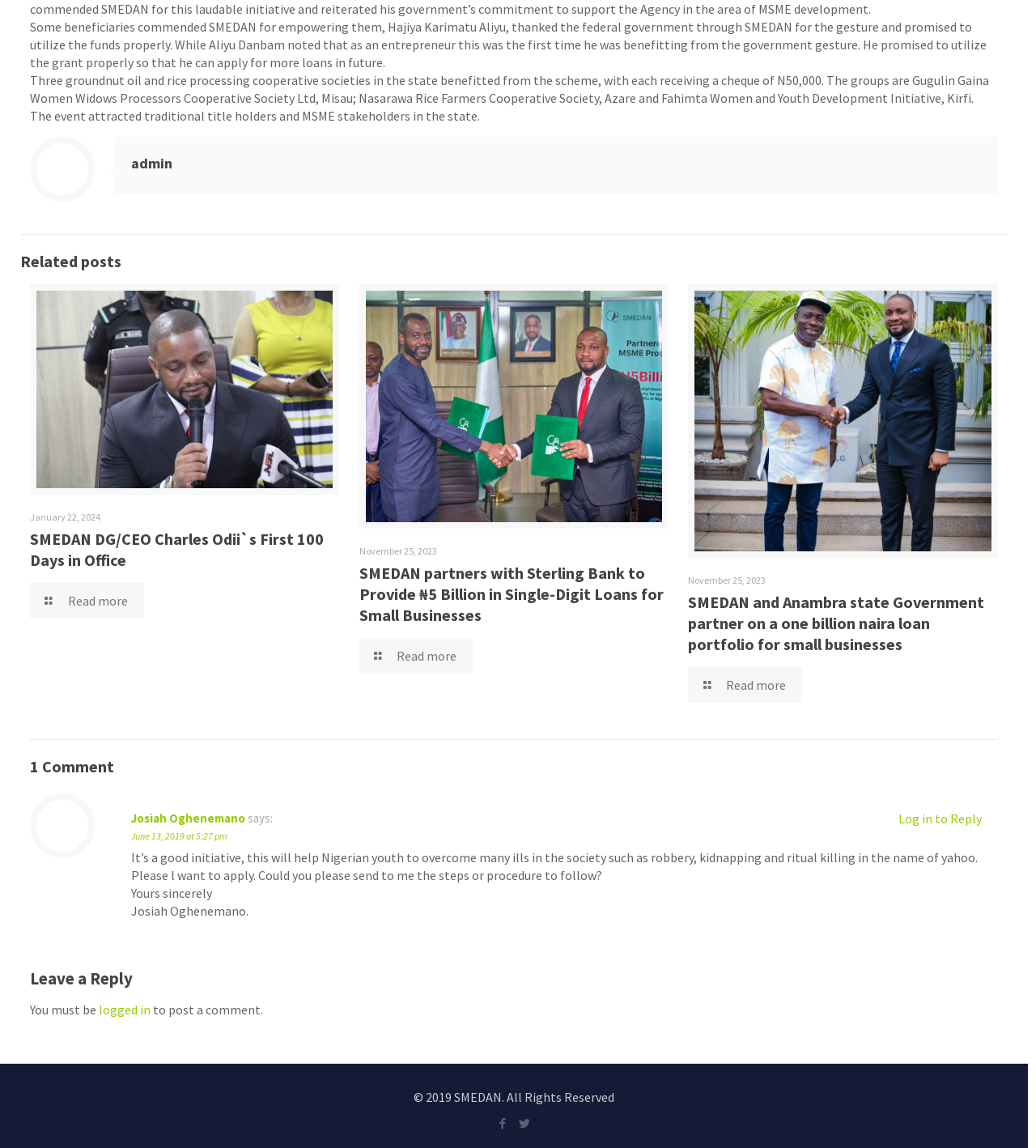Determine the bounding box coordinates of the region I should click to achieve the following instruction: "Log in or Sign up". Ensure the bounding box coordinates are four float numbers between 0 and 1, i.e., [left, top, right, bottom].

None